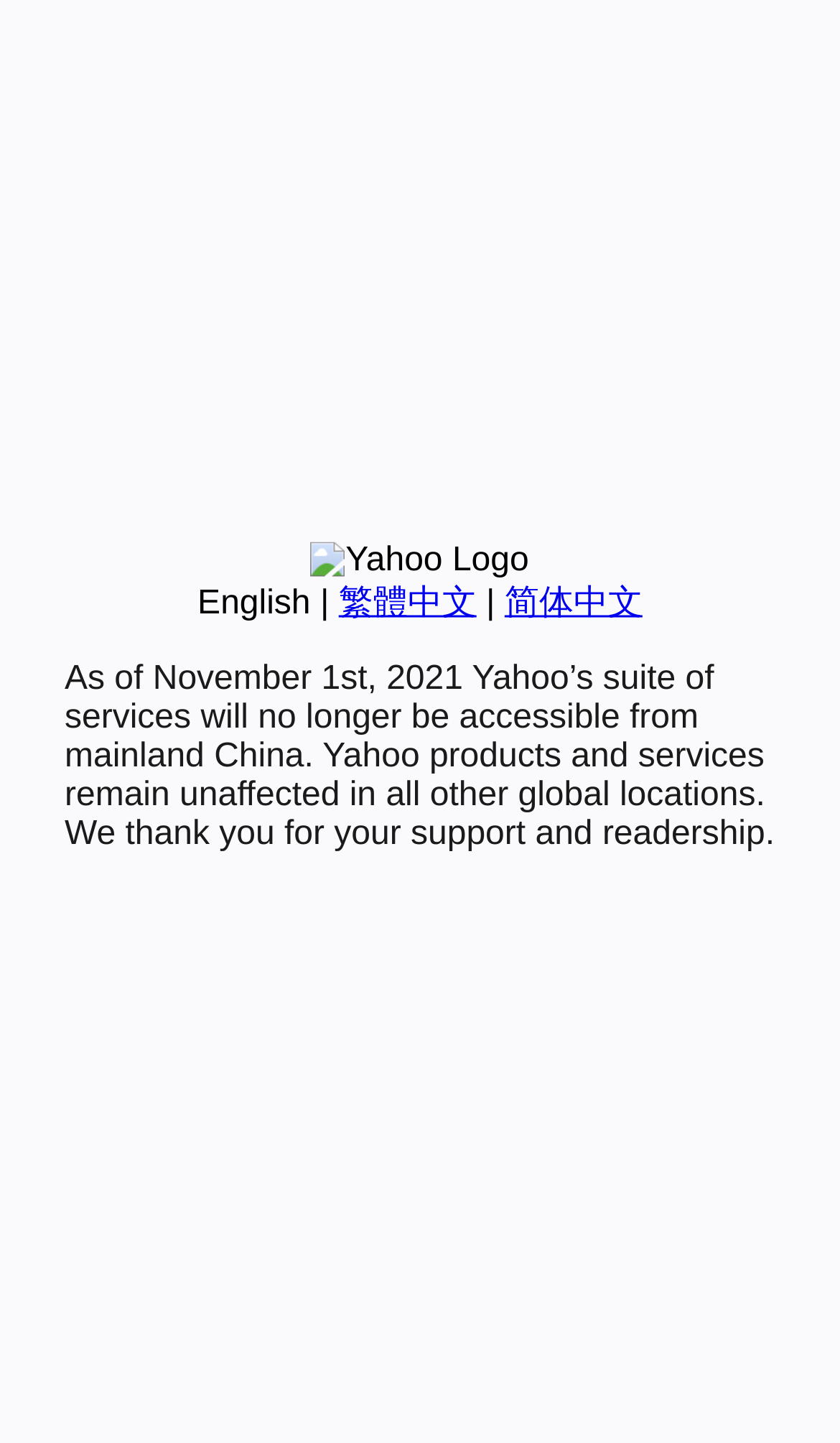Provide the bounding box coordinates, formatted as (top-left x, top-left y, bottom-right x, bottom-right y), with all values being floating point numbers between 0 and 1. Identify the bounding box of the UI element that matches the description: 简体中文

[0.601, 0.405, 0.765, 0.431]